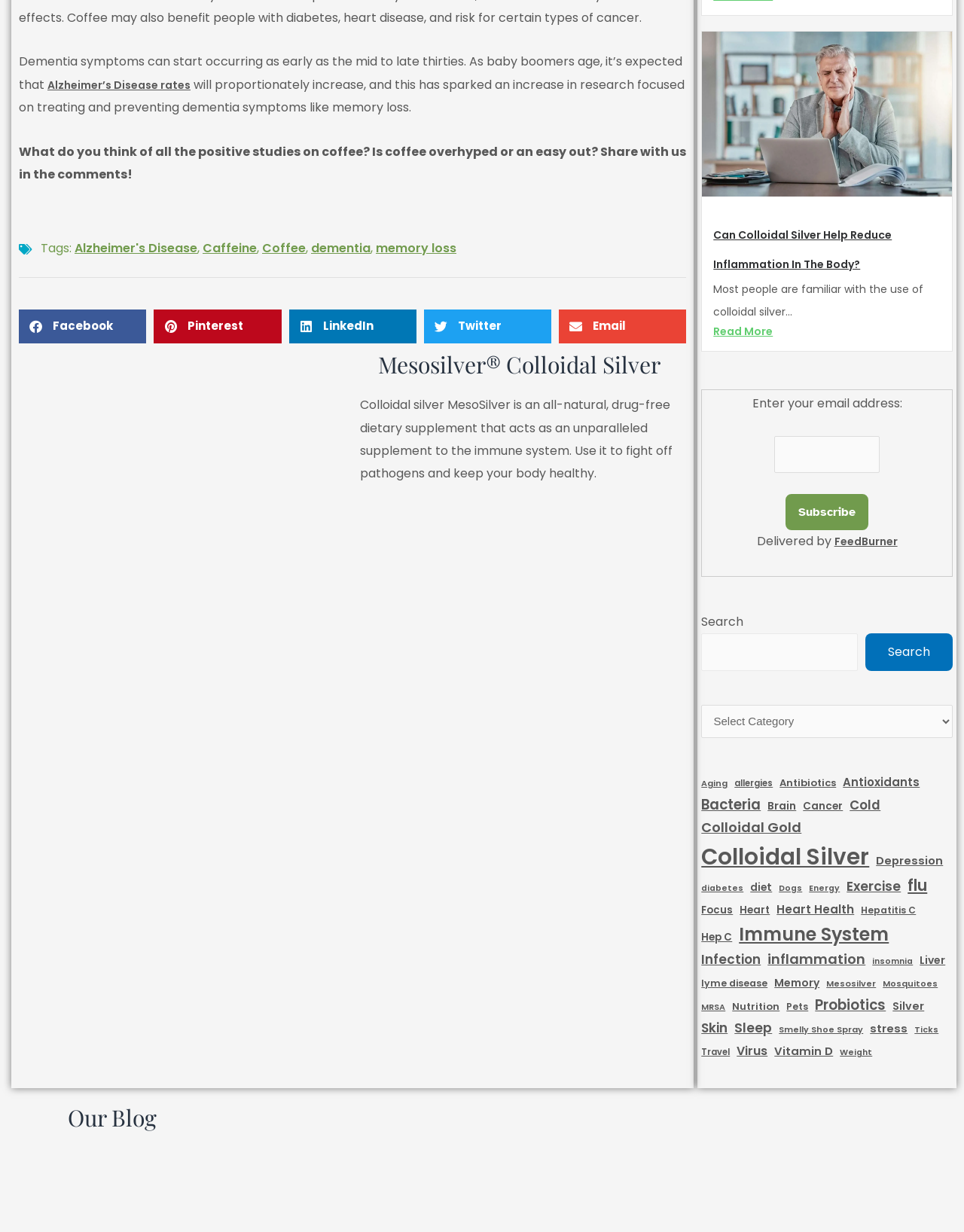Determine the bounding box coordinates of the region to click in order to accomplish the following instruction: "Search". Provide the coordinates as four float numbers between 0 and 1, specifically [left, top, right, bottom].

[0.728, 0.514, 0.89, 0.545]